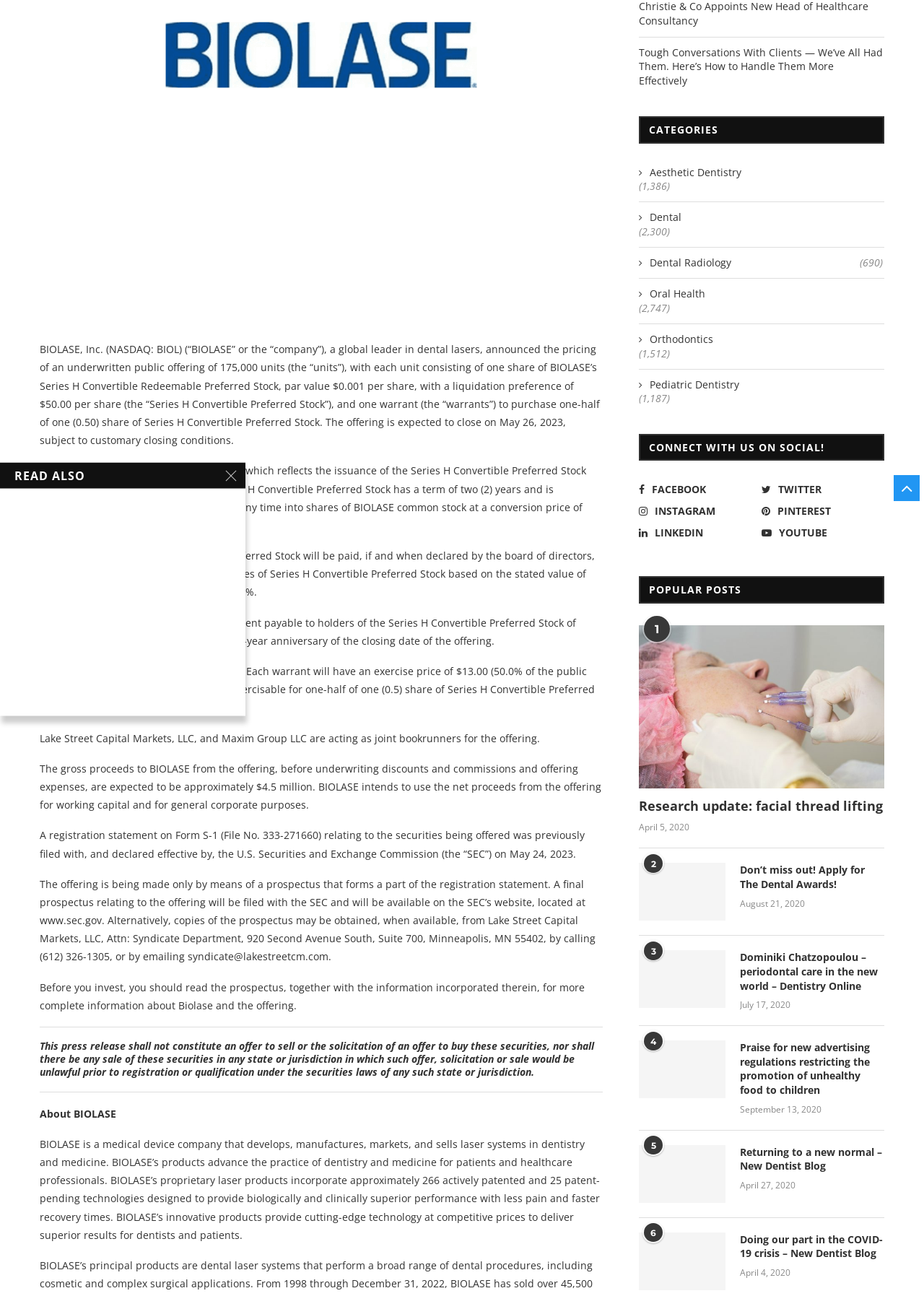Find the bounding box coordinates for the HTML element described as: "Aesthetic Dentistry". The coordinates should consist of four float values between 0 and 1, i.e., [left, top, right, bottom].

[0.691, 0.127, 0.955, 0.138]